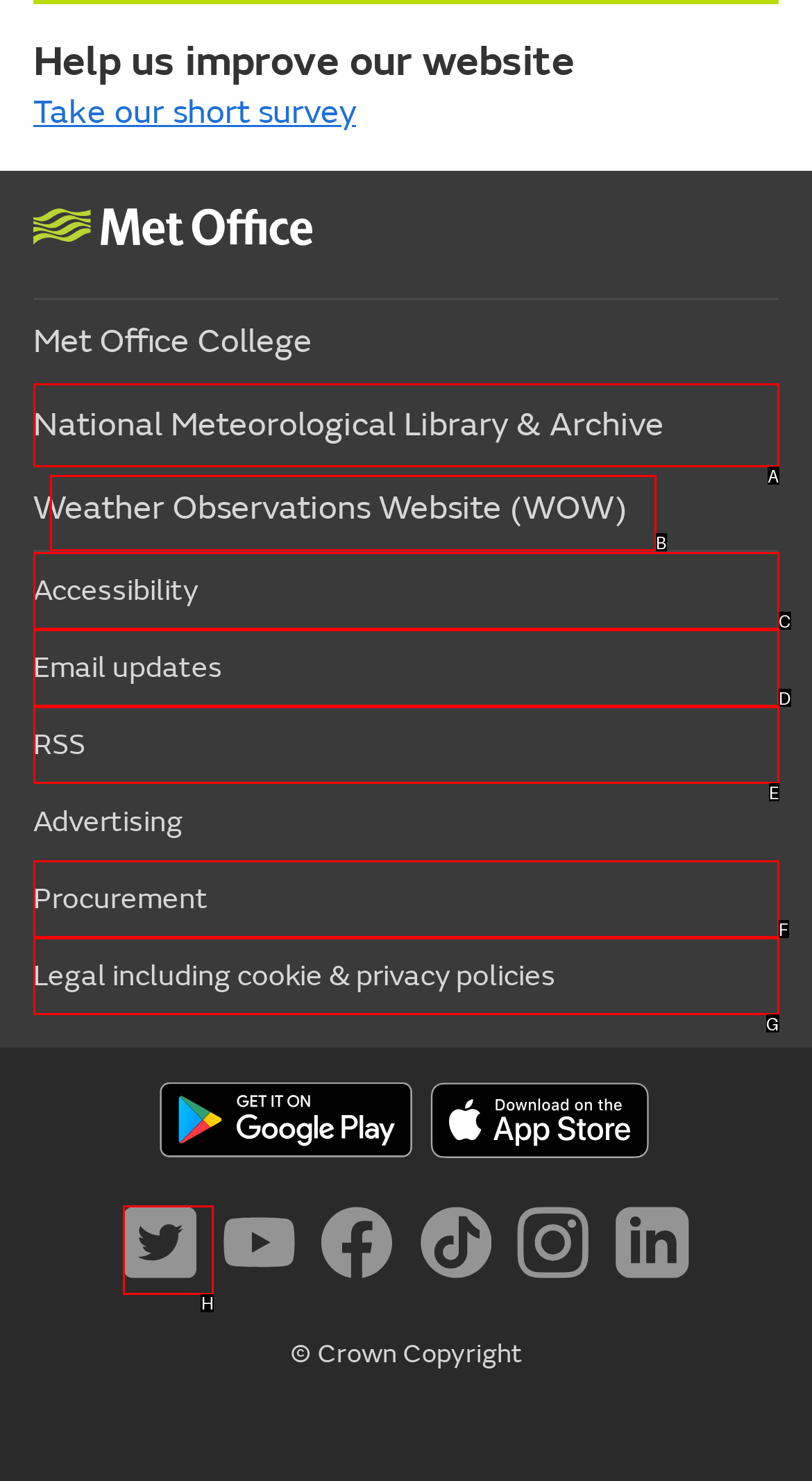Choose the letter of the option that needs to be clicked to perform the task: Follow us on Twitter. Answer with the letter.

H